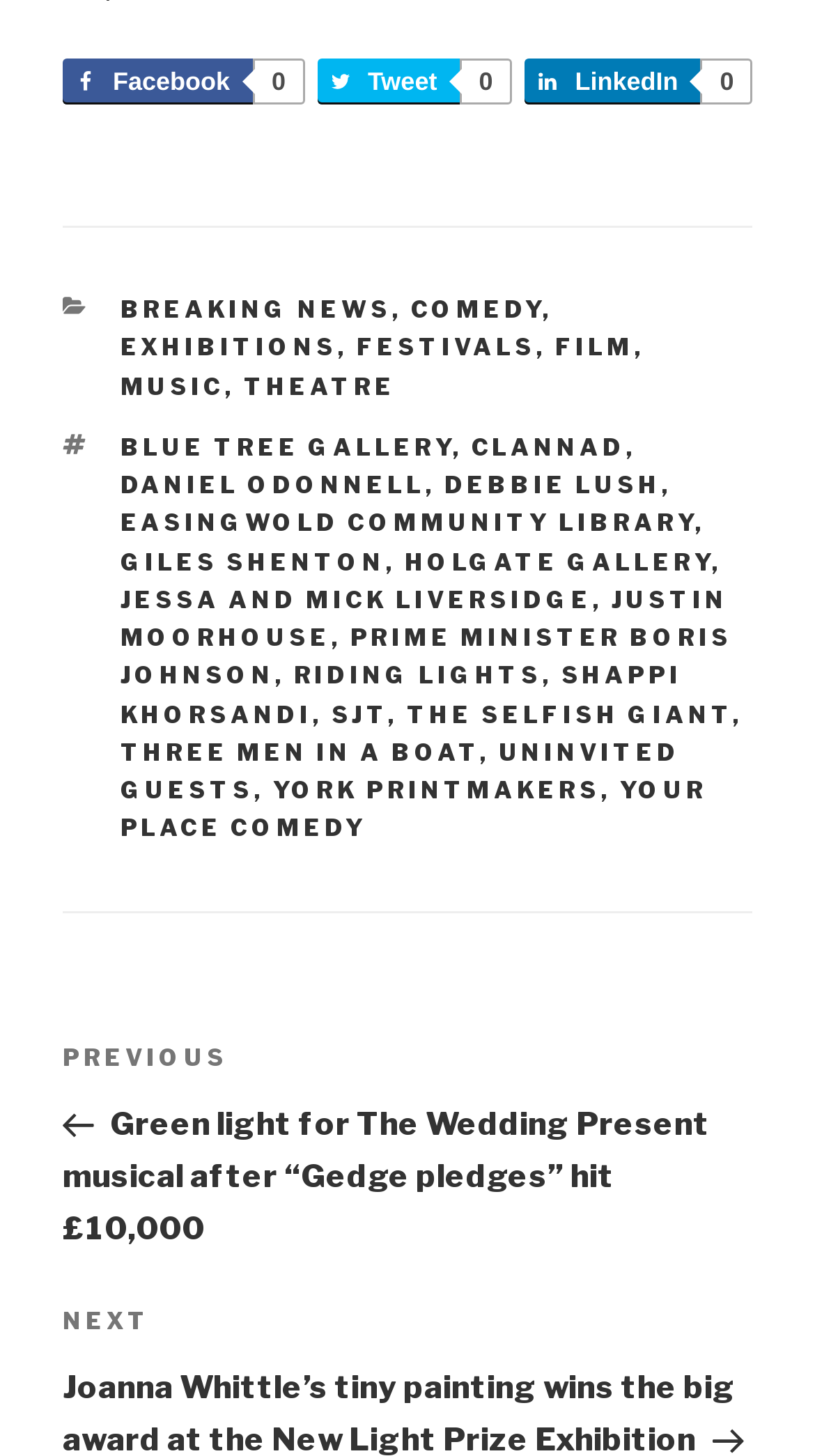What is the title of the previous post?
Based on the visual, give a brief answer using one word or a short phrase.

Green light for The Wedding Present musical